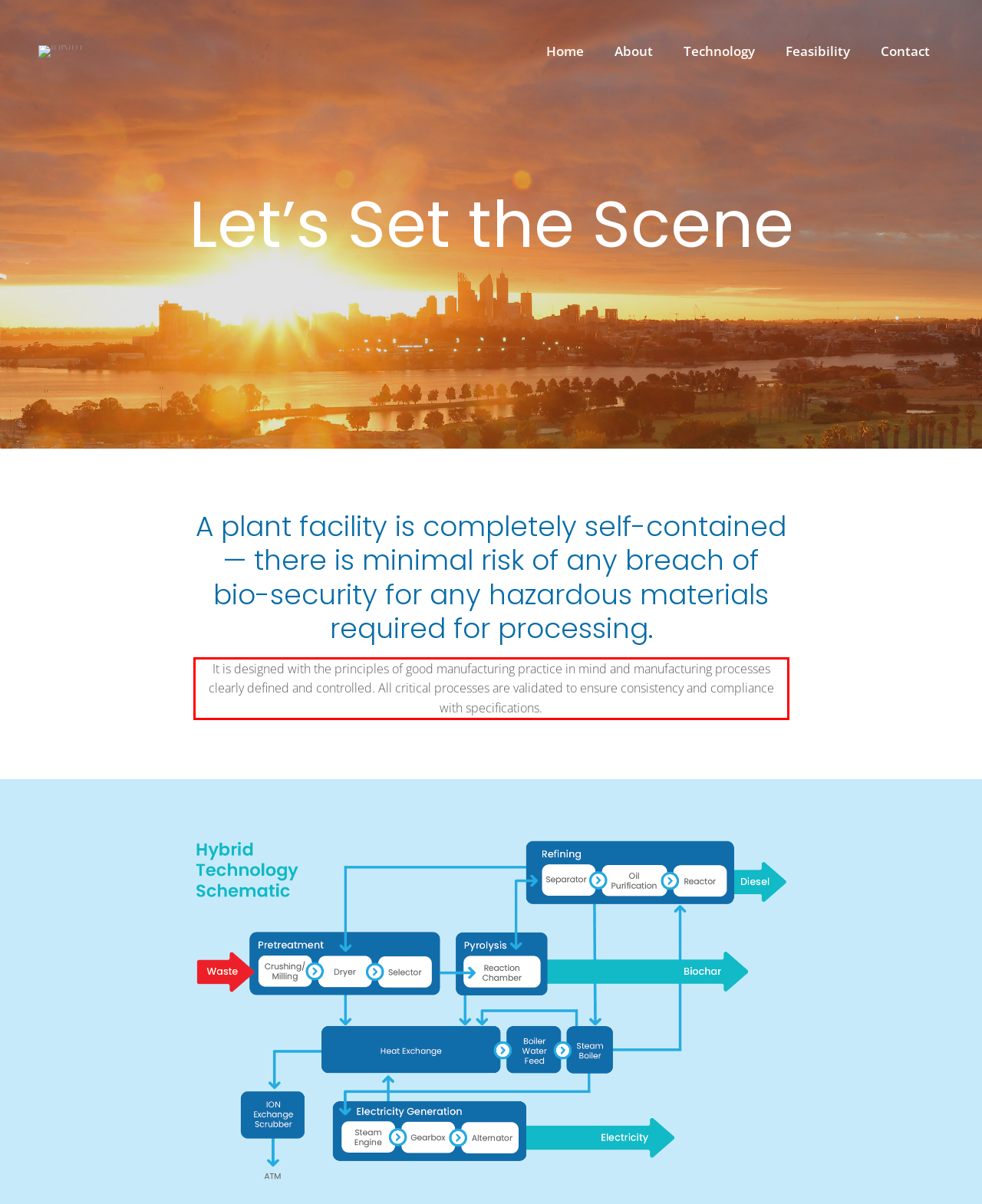Examine the screenshot of the webpage, locate the red bounding box, and generate the text contained within it.

It is designed with the principles of good manufacturing practice in mind and manufacturing processes clearly defined and controlled. All critical processes are validated to ensure consistency and compliance with specifications.